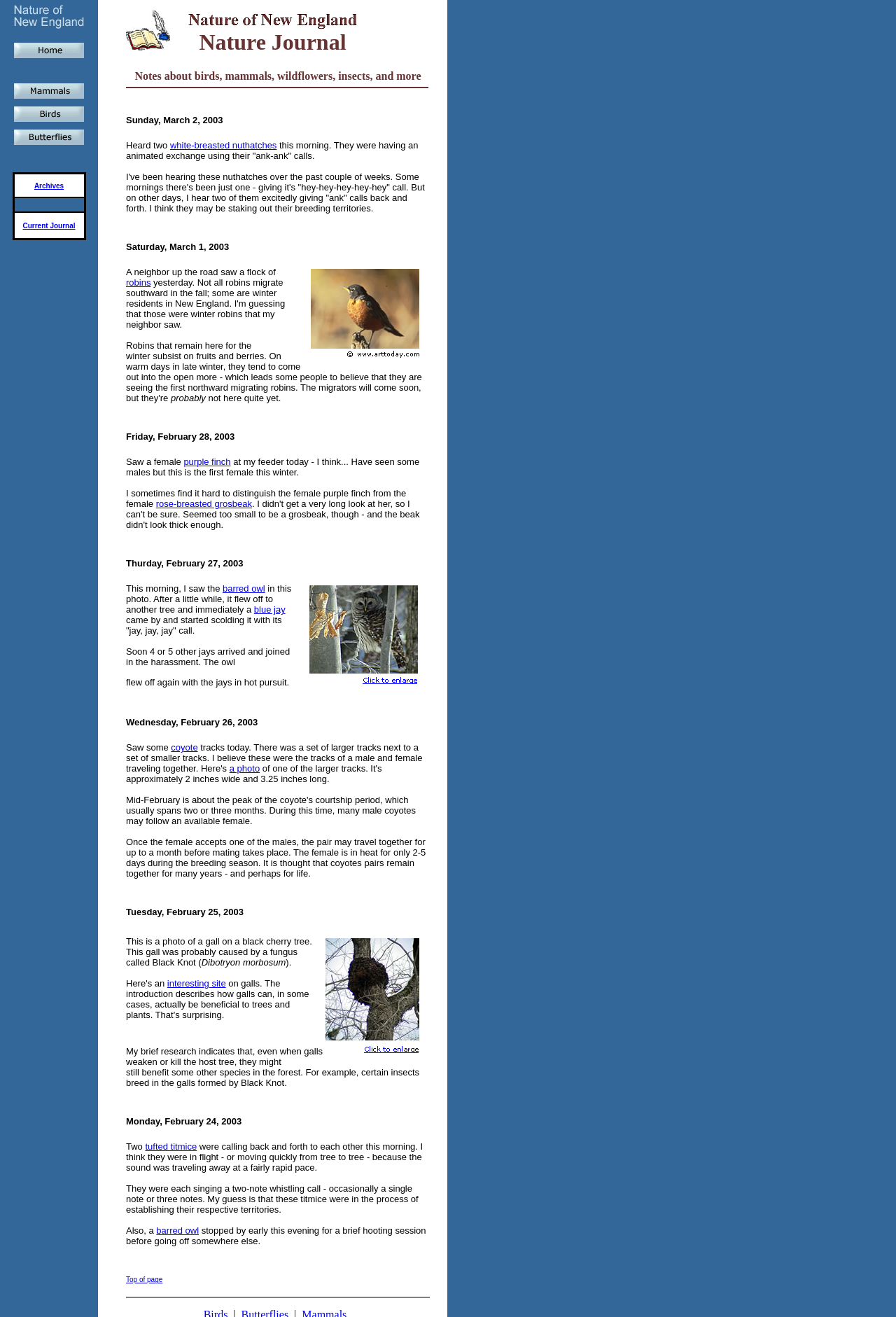Determine the bounding box coordinates of the clickable region to execute the instruction: "Check the 'Current Journal' page". The coordinates should be four float numbers between 0 and 1, denoted as [left, top, right, bottom].

[0.025, 0.168, 0.084, 0.174]